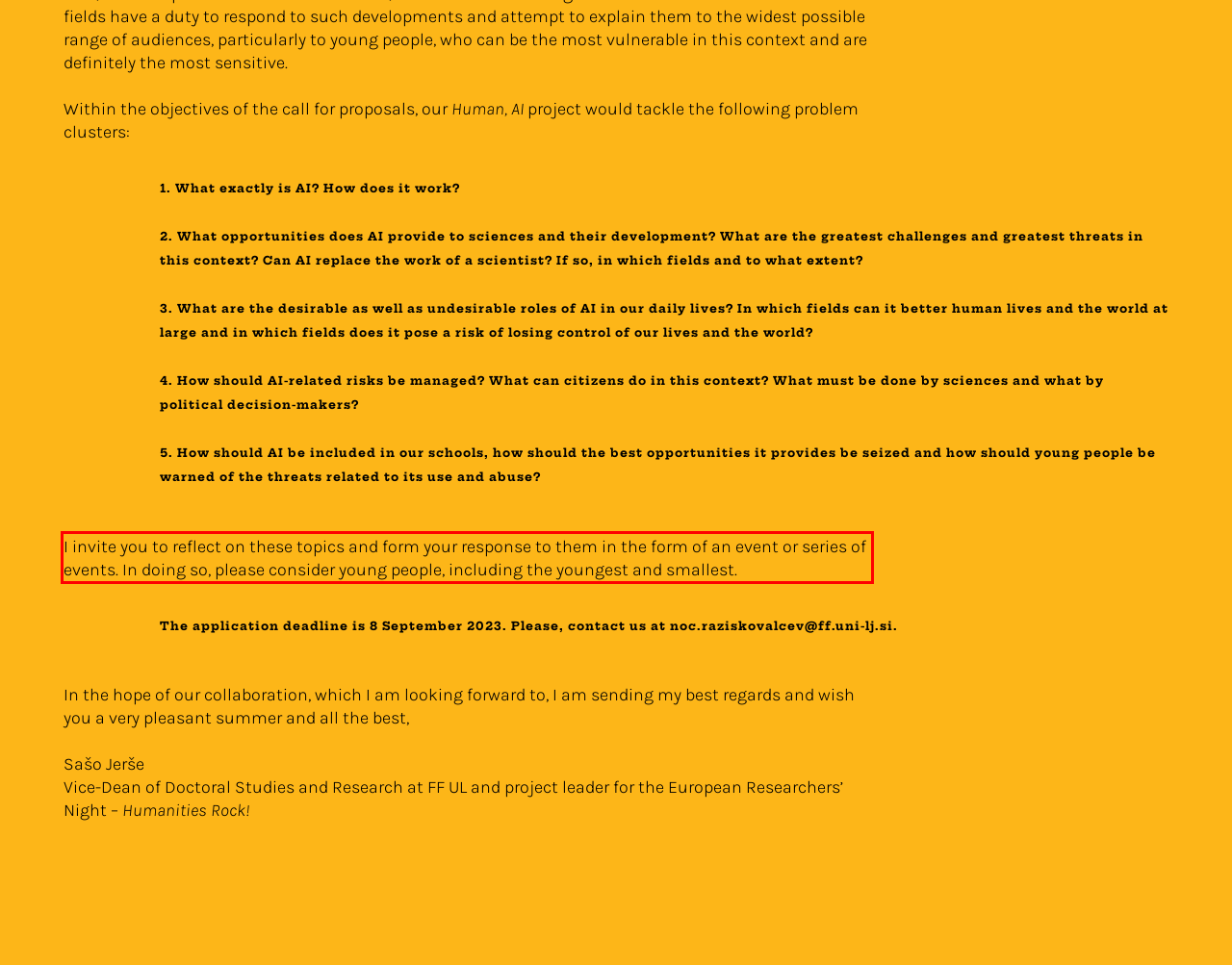Review the screenshot of the webpage and recognize the text inside the red rectangle bounding box. Provide the extracted text content.

I invite you to reflect on these topics and form your response to them in the form of an event or series of events. In doing so, please consider young people, including the youngest and smallest.